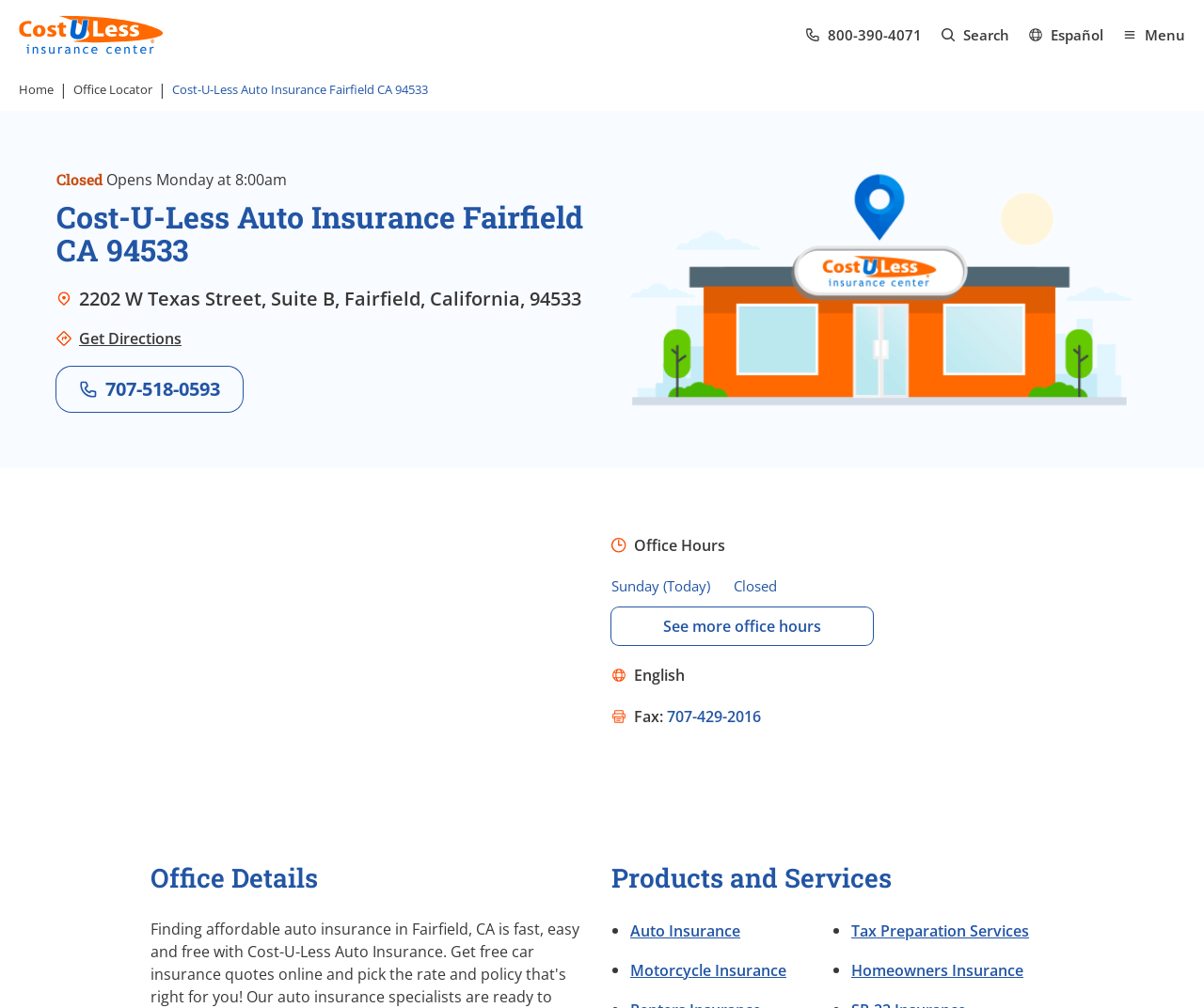Bounding box coordinates must be specified in the format (top-left x, top-left y, bottom-right x, bottom-right y). All values should be floating point numbers between 0 and 1. What are the bounding box coordinates of the UI element described as: Wellbeing and Student Support

None